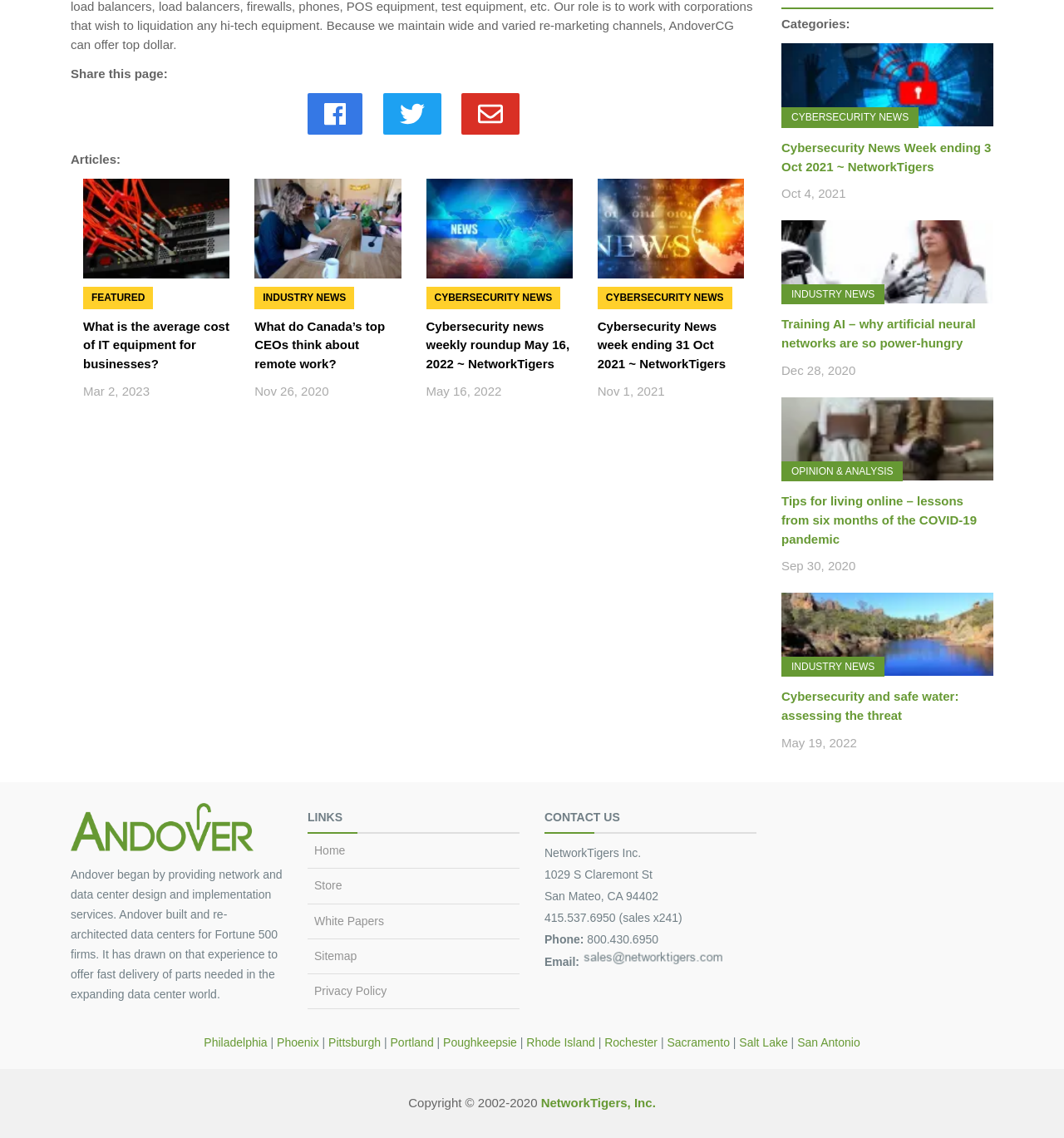Indicate the bounding box coordinates of the element that needs to be clicked to satisfy the following instruction: "Read article about average cost of IT equipment for businesses". The coordinates should be four float numbers between 0 and 1, i.e., [left, top, right, bottom].

[0.078, 0.194, 0.216, 0.206]